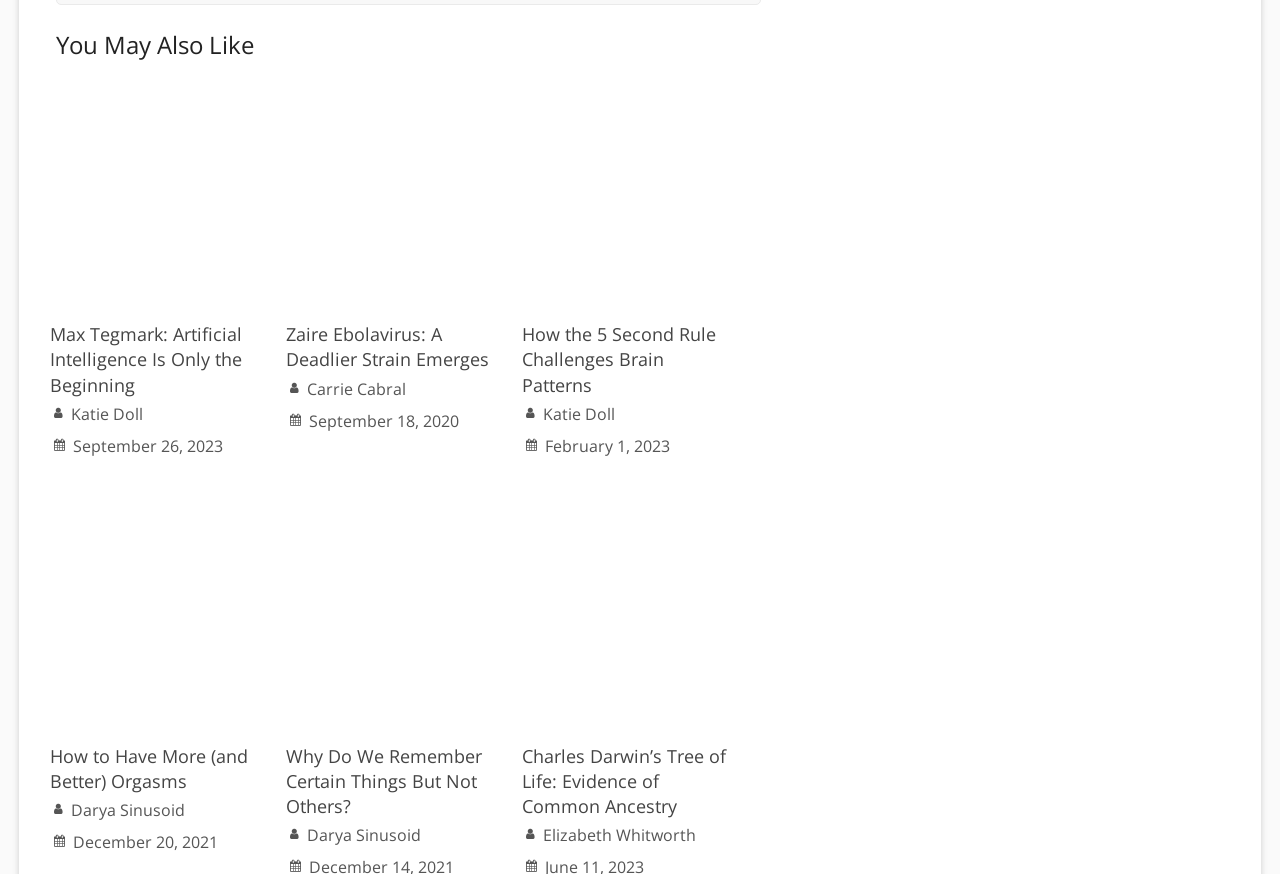Please specify the bounding box coordinates of the area that should be clicked to accomplish the following instruction: "Check the details of 'Think and Grow Rich: Sexual Transmutation Demystified'". The coordinates should consist of four float numbers between 0 and 1, i.e., [left, top, right, bottom].

[0.039, 0.584, 0.206, 0.61]